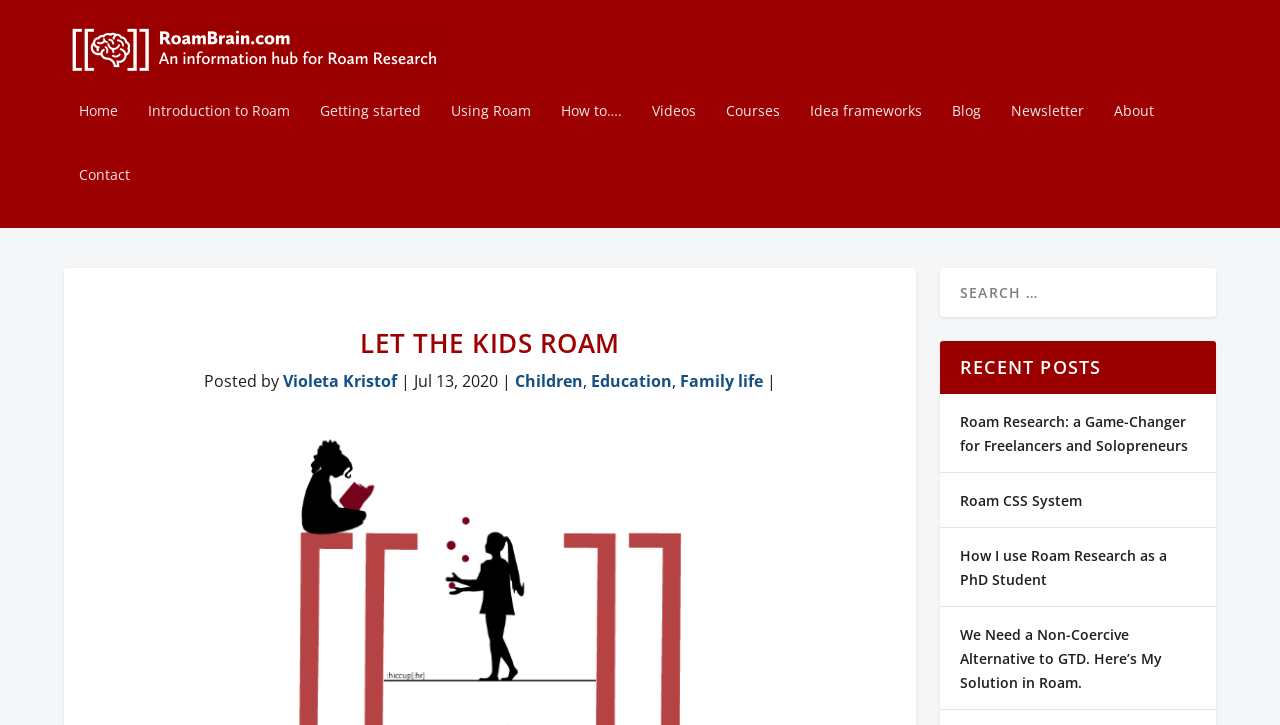Locate the bounding box coordinates of the element that should be clicked to fulfill the instruction: "search for something".

[0.734, 0.37, 0.95, 0.437]